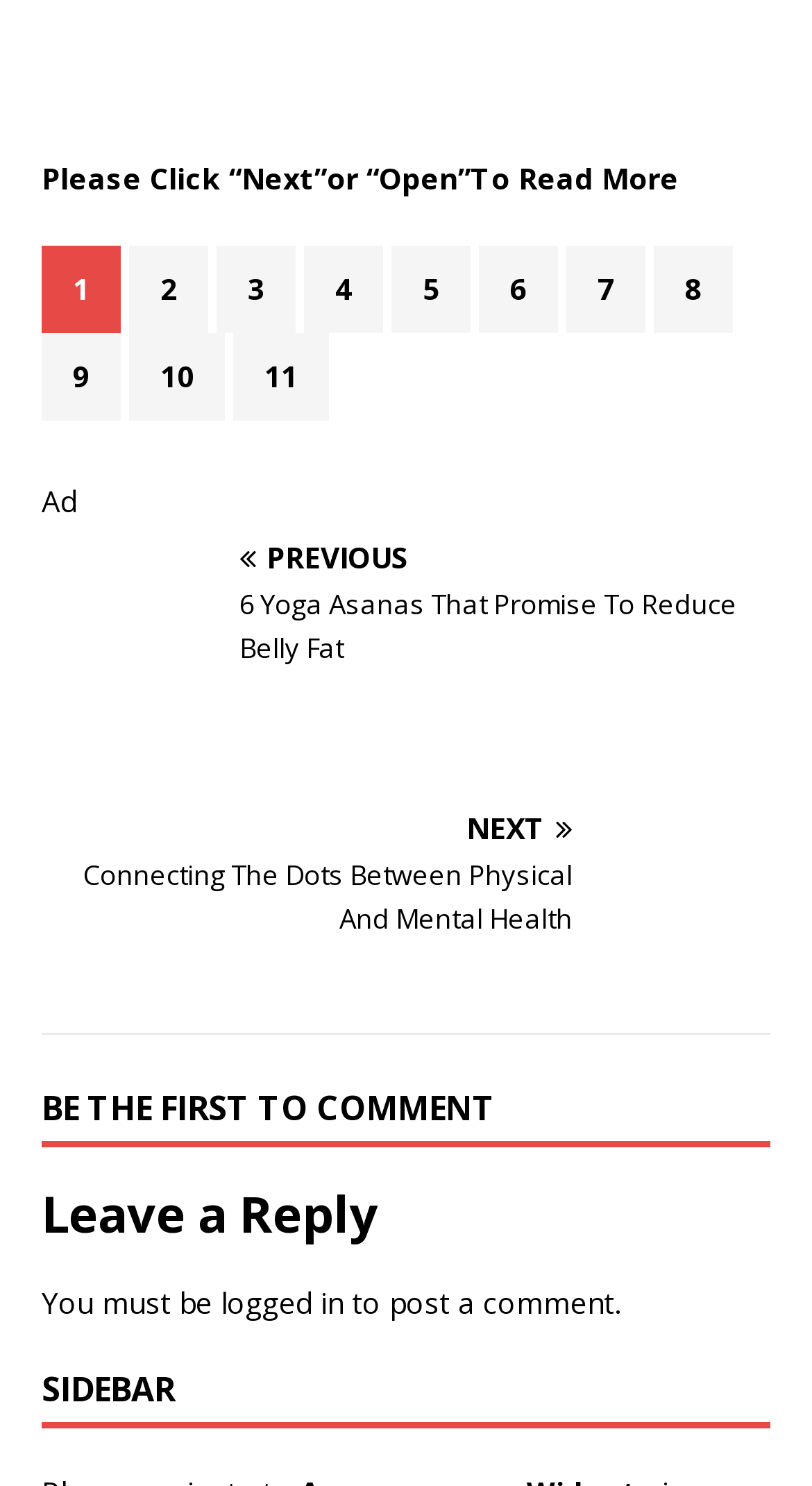What is the topic of the previous article?
Give a detailed and exhaustive answer to the question.

I found the link 'PREVIOUS 6 Yoga Asanas That Promise To Reduce Belly Fat' which suggests that the previous article is about yoga asanas.